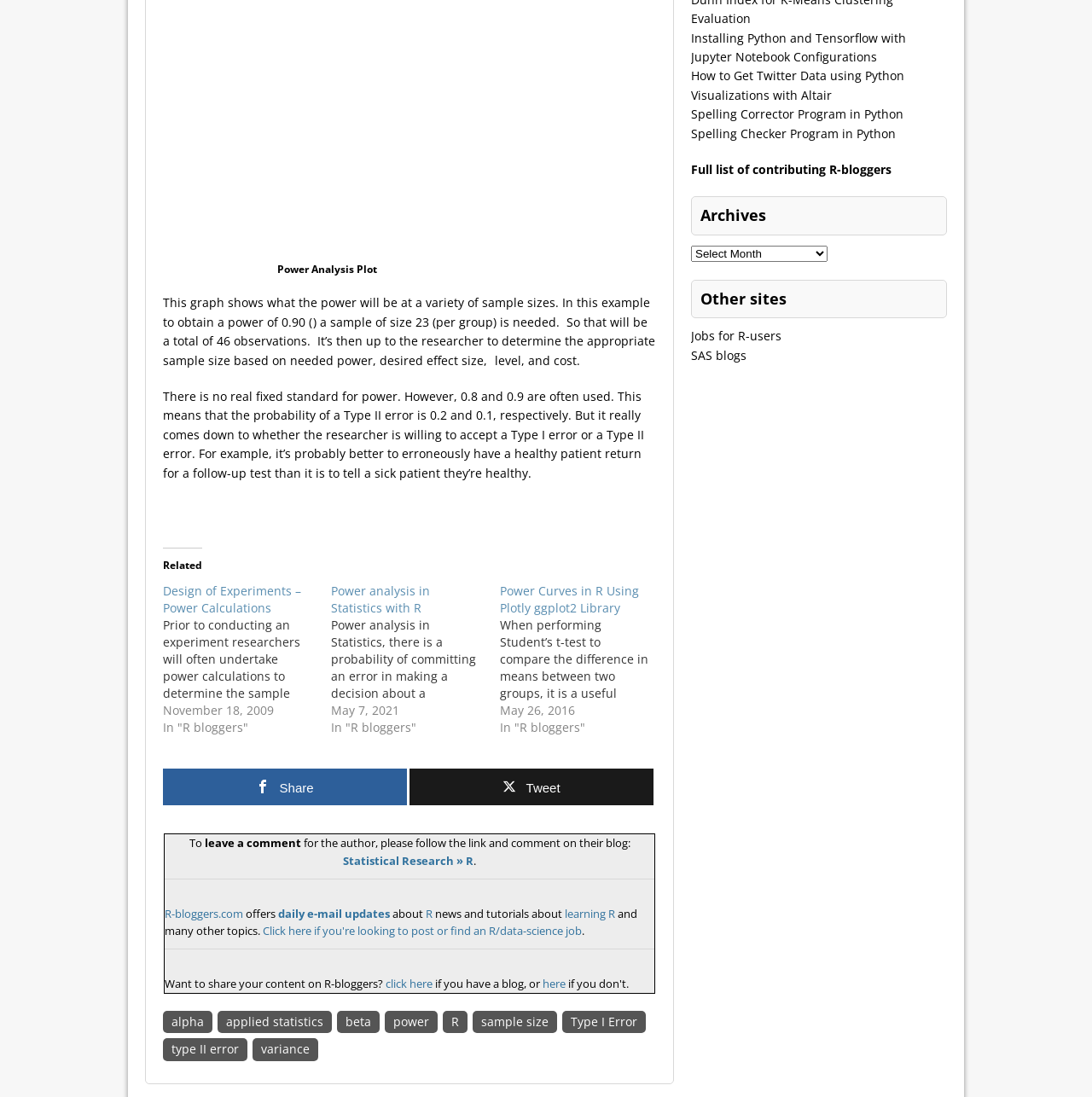Find the coordinates for the bounding box of the element with this description: "parent_node: Power Analysis Plot".

[0.254, 0.219, 0.488, 0.233]